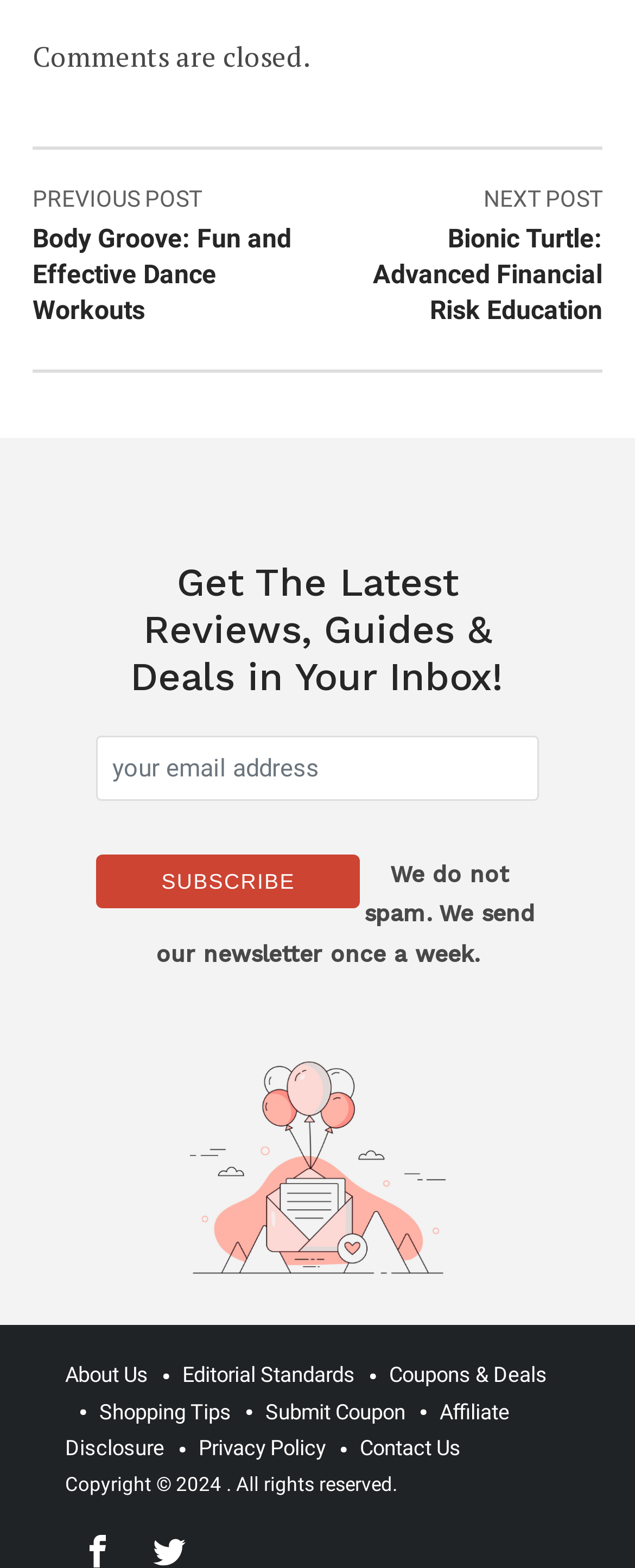Could you indicate the bounding box coordinates of the region to click in order to complete this instruction: "Read the next post".

[0.536, 0.116, 0.949, 0.21]